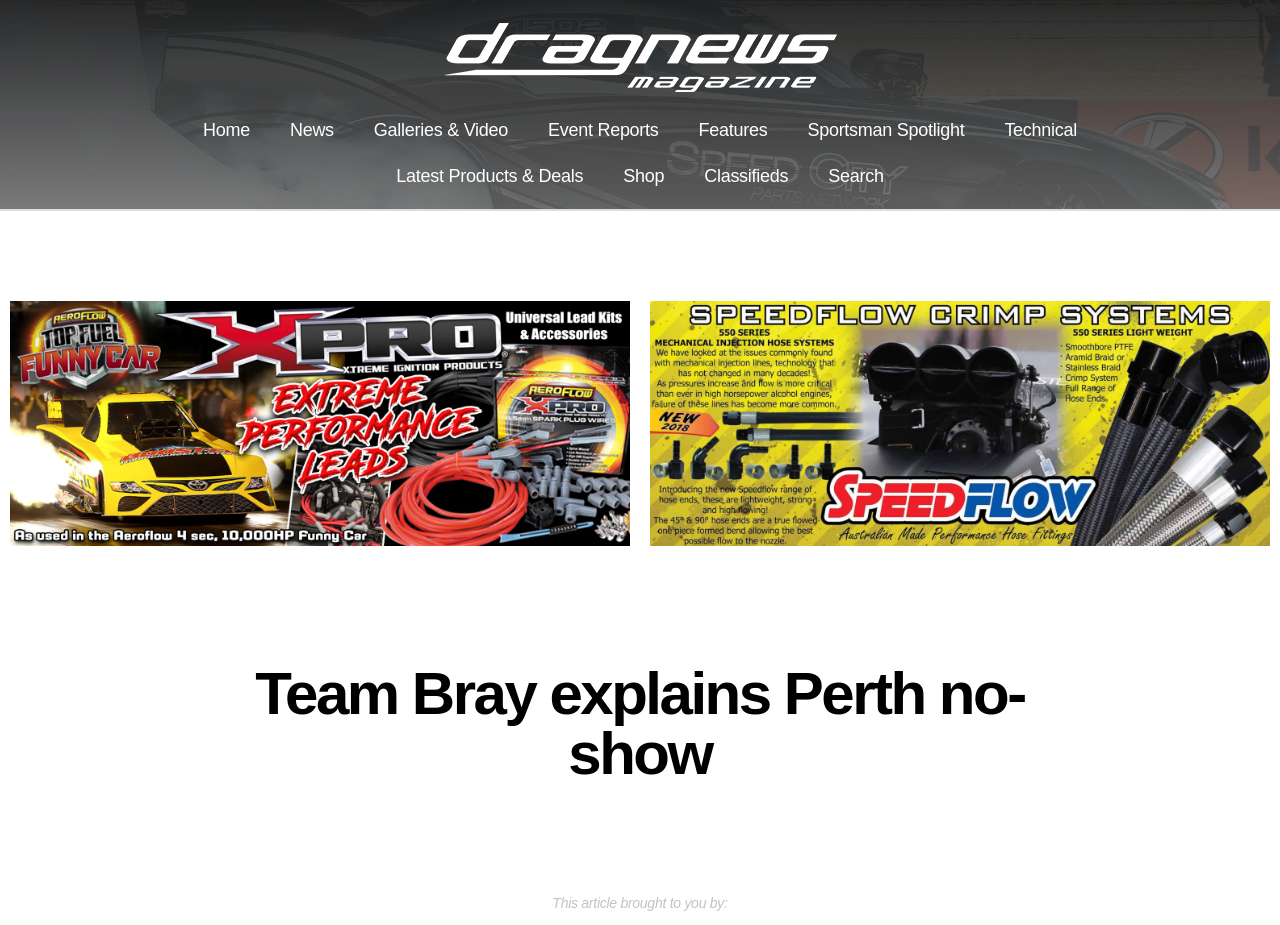Describe the webpage meticulously, covering all significant aspects.

The webpage is about an article titled "Team Bray explains Perth no-show" from Drag News Magazine. At the top of the page, there is a navigation menu with 9 links: "Home", "News", "Galleries & Video", "Event Reports", "Features", "Sportsman Spotlight", "Technical", "Latest Products & Deals", and "Shop", "Classifieds", and "Search" aligned horizontally. 

Below the navigation menu, the main article title "Team Bray explains Perth no-show" is prominently displayed. The article discusses the 2015 Australian Top Doorslammer championship and the Bray name being absent from the entry list. 

At the bottom of the page, there is a small text "This article brought to you by:" with no accompanying information. There is also a single link at the top of the page, but its purpose is unclear.